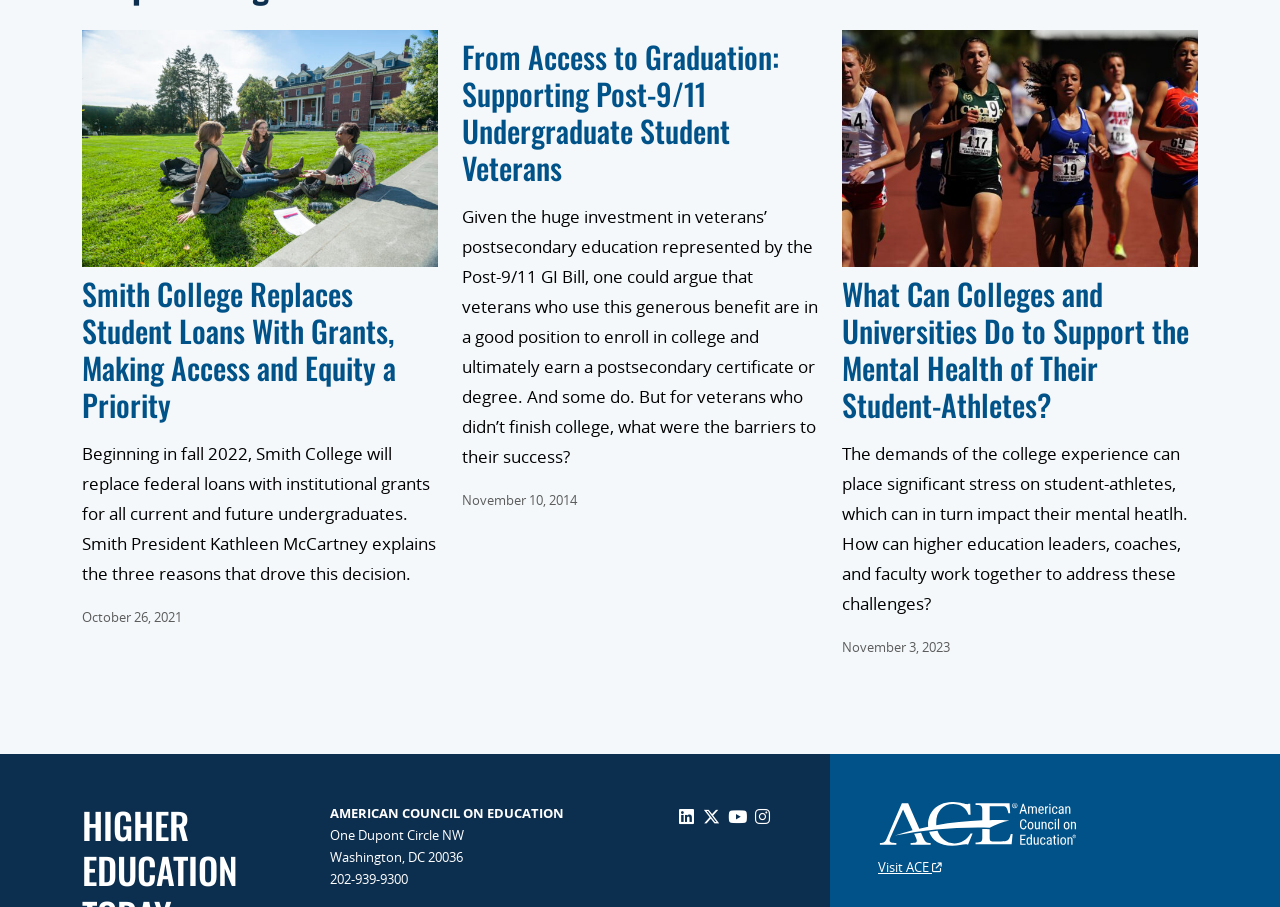What is the name of the college replacing student loans with grants?
Provide a detailed answer to the question, using the image to inform your response.

The webpage has a heading 'Smith College Replaces Student Loans With Grants, Making Access and Equity a Priority' which indicates that Smith College is the institution making this change.